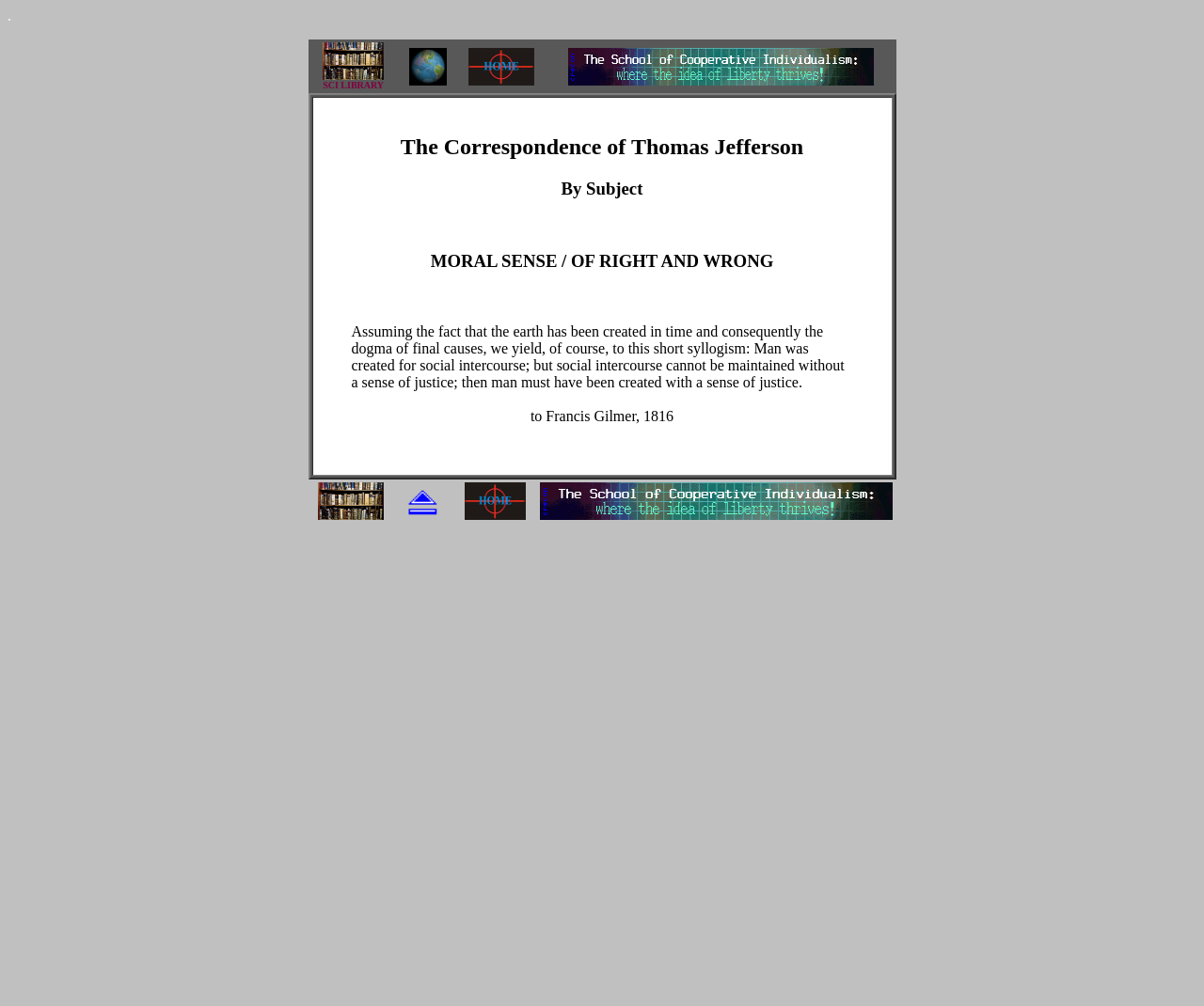How many links are in the second table?
Based on the visual content, answer with a single word or a brief phrase.

3